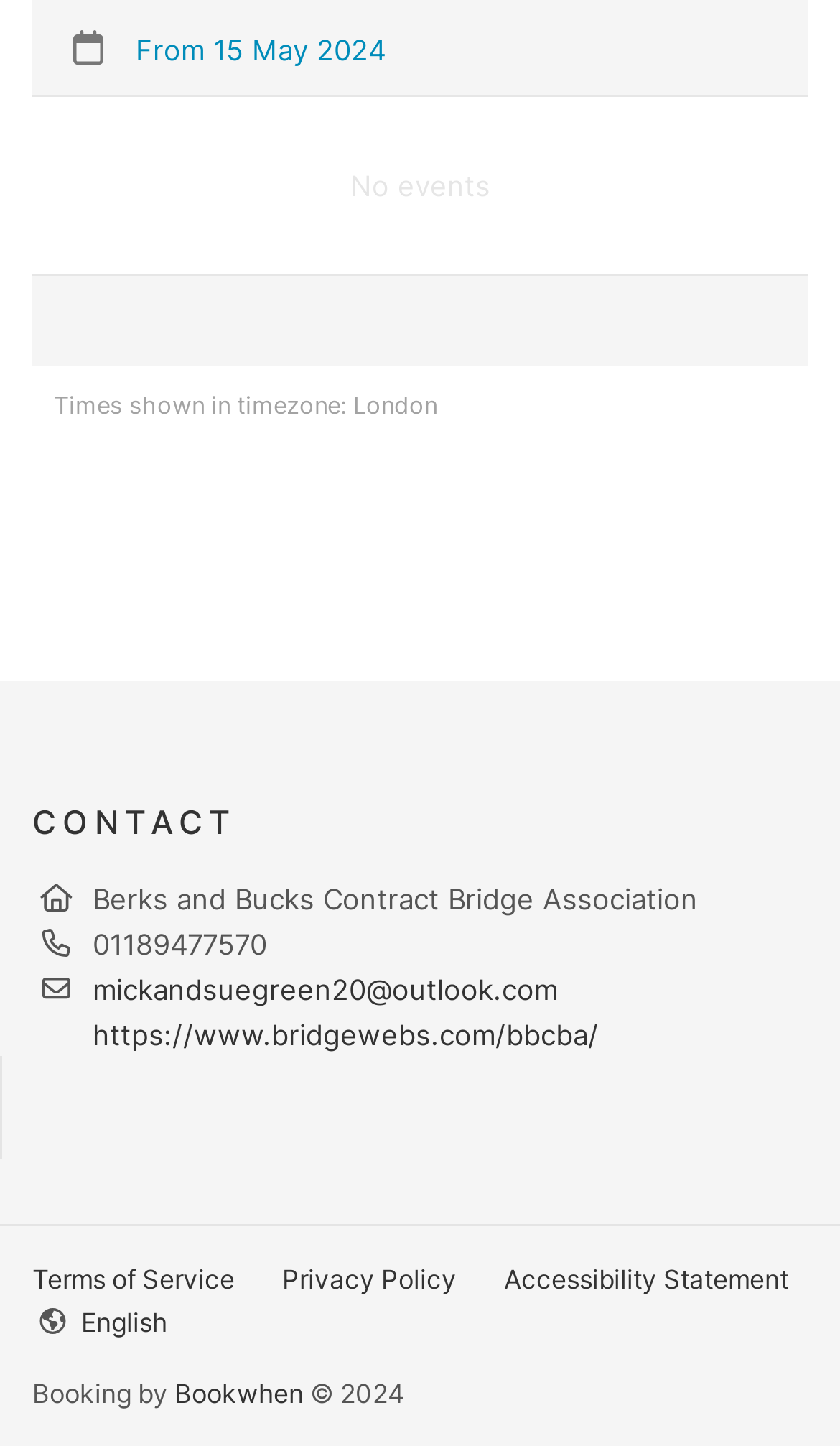What is the timezone for the shown times?
Answer the question with a detailed explanation, including all necessary information.

The timezone for the shown times can be found in the StaticText element with the text 'Times shown in timezone: London'.